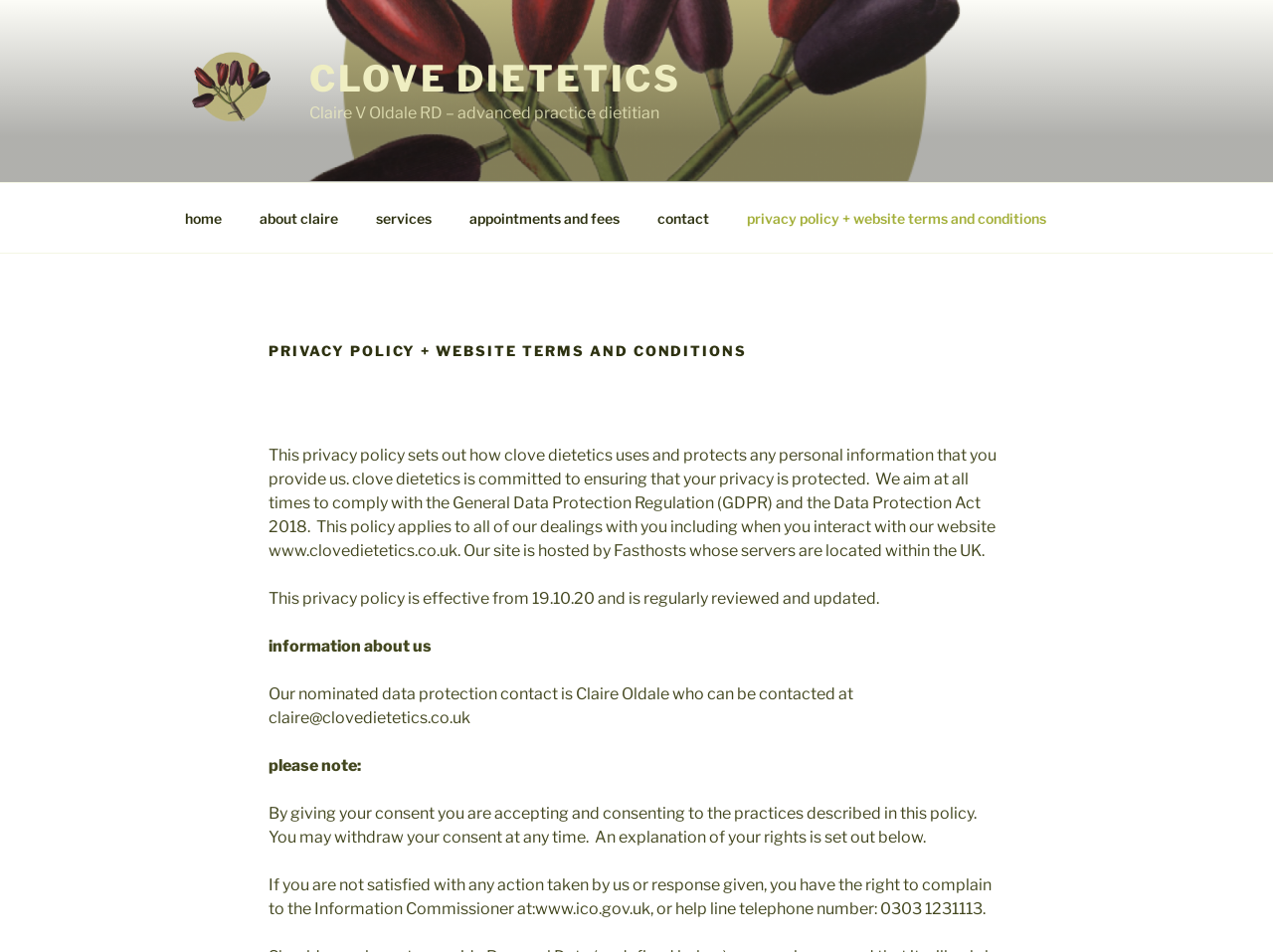What is the purpose of the privacy policy?
Look at the screenshot and respond with a single word or phrase.

To protect personal information